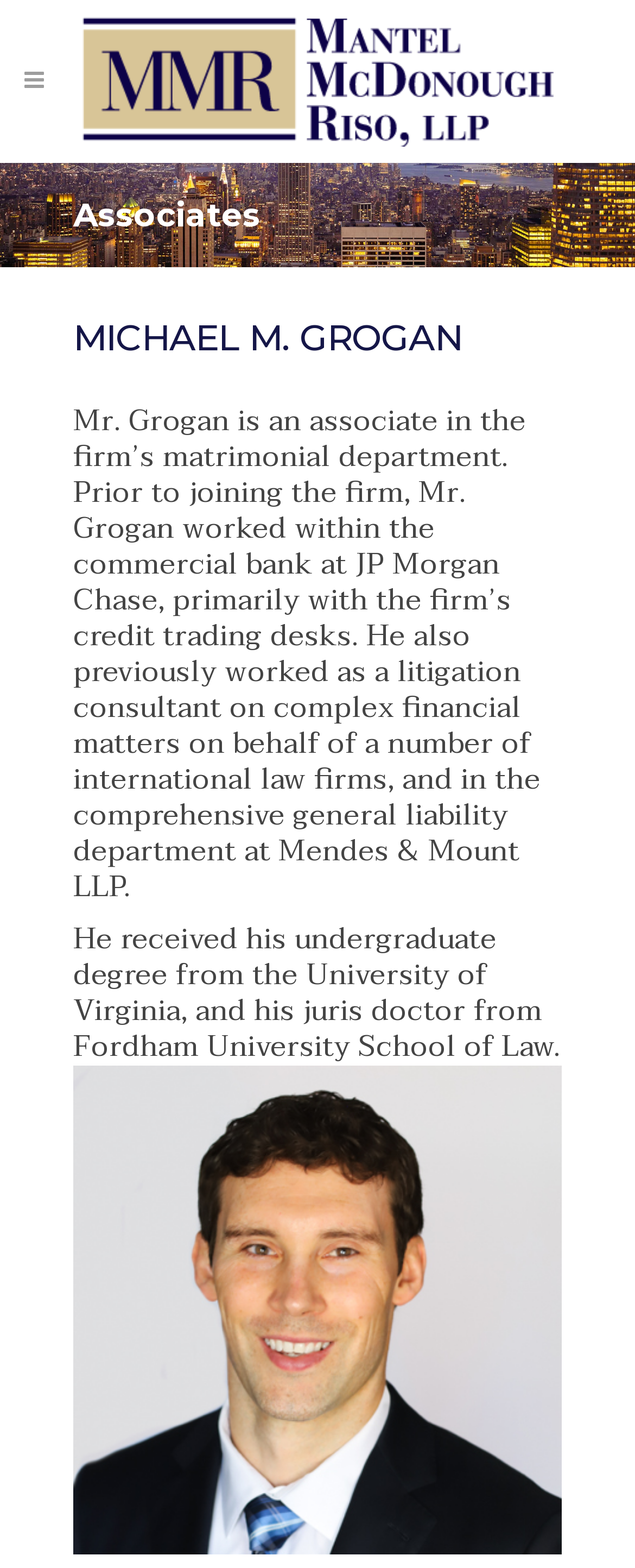What is Michael M. Grogan's profession?
Look at the image and answer the question with a single word or phrase.

Associate